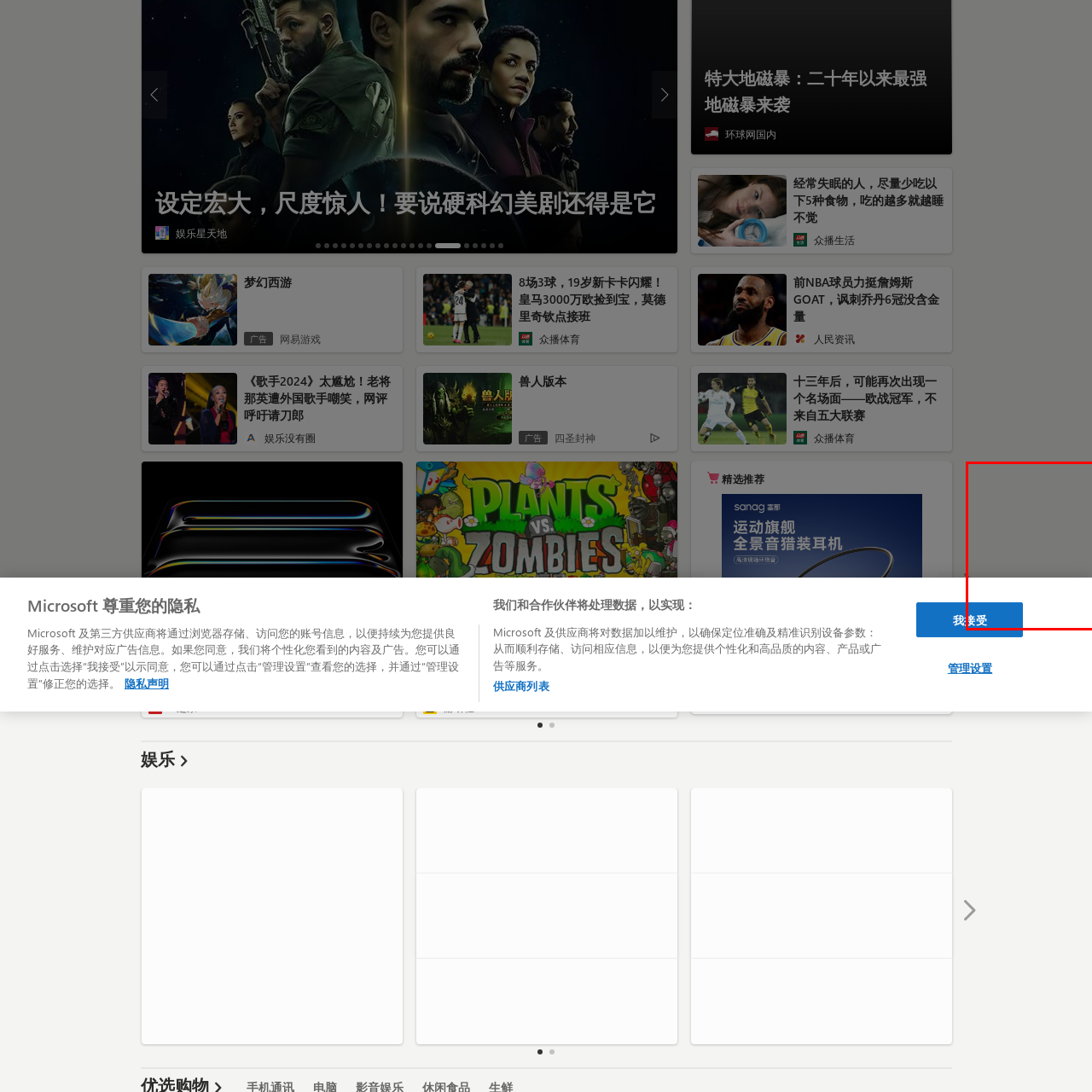Explain in detail what is happening in the image that is surrounded by the red box.

The image features a prominent blue button labeled "我接受" (which translates to "I Accept"). This button is part of a user interface likely related to privacy settings or consent on a website. Below the button, there is a grey area that may represent an overlay or modal dialog indicating a privacy policy or terms of service. The overall context suggests that the user is being prompted to agree to data processing terms or to customize their privacy settings. The design emphasizes user action, encouraging individuals to express their consent regarding data usage policies.